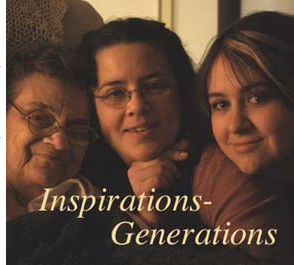What is the mood of the image?
Using the image, respond with a single word or phrase.

Warm and intimate